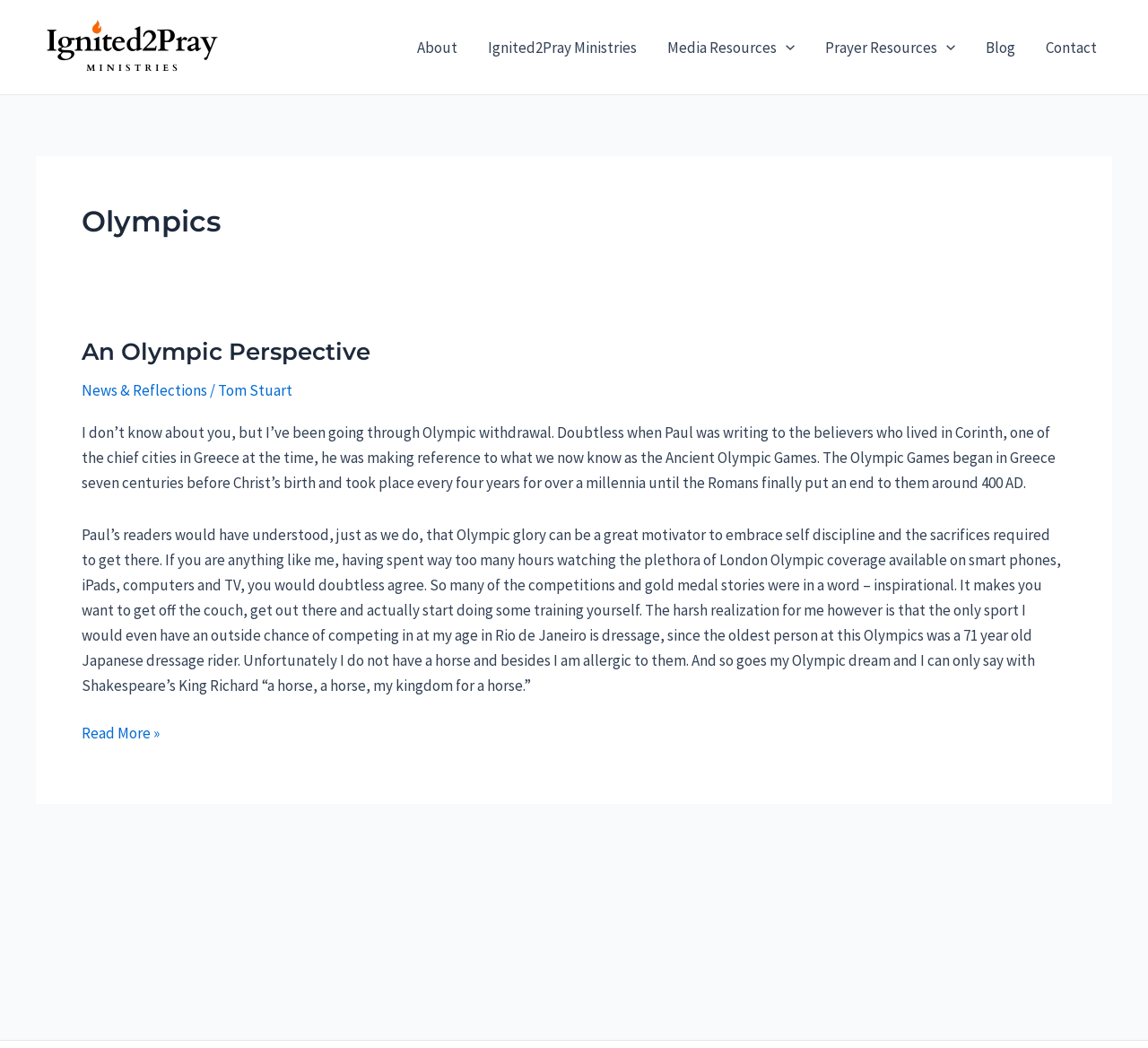Using the format (top-left x, top-left y, bottom-right x, bottom-right y), and given the element description, identify the bounding box coordinates within the screenshot: News & Reflections

[0.071, 0.363, 0.18, 0.382]